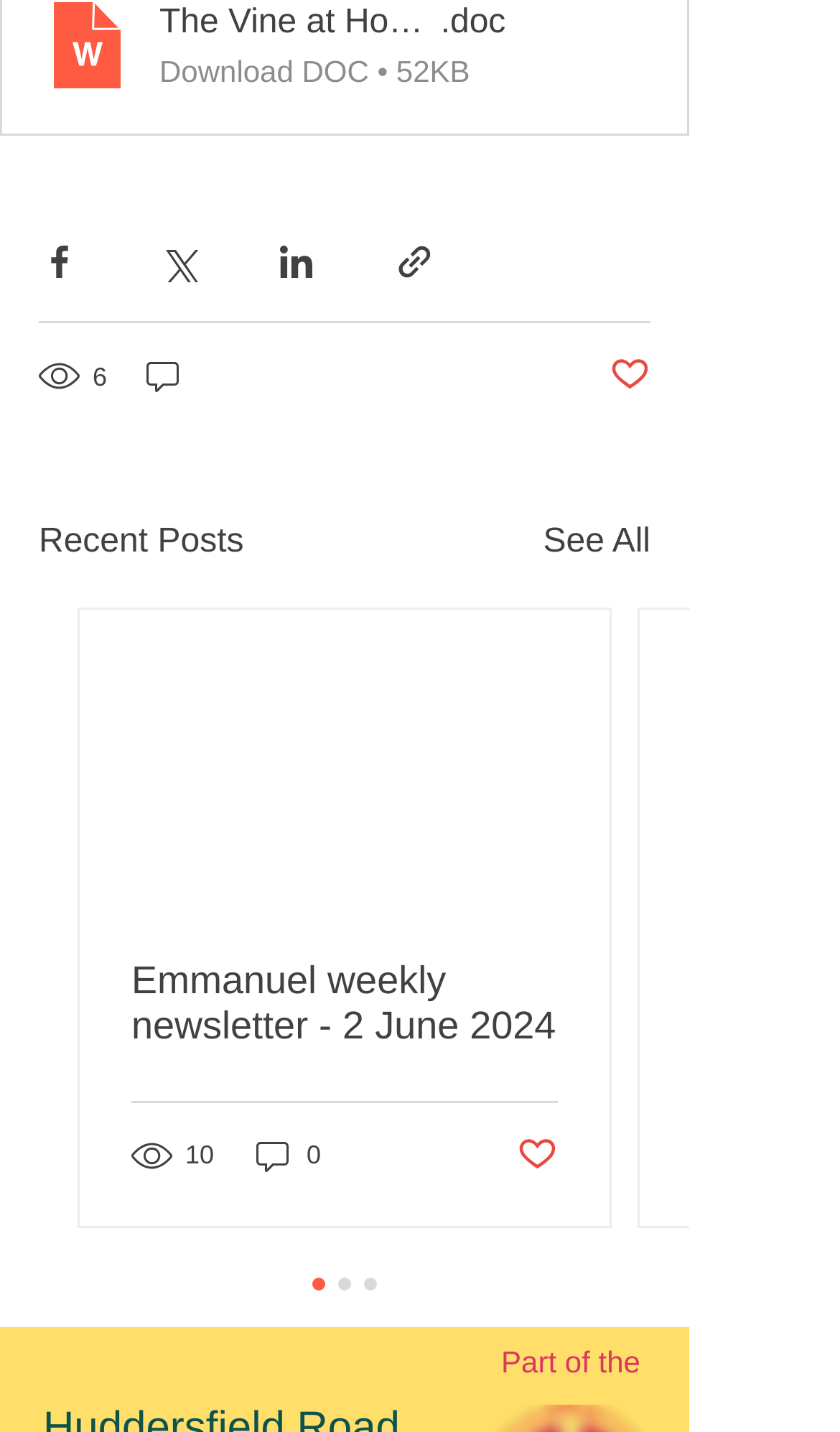Find the bounding box coordinates for the area that should be clicked to accomplish the instruction: "Share via link".

[0.469, 0.169, 0.518, 0.197]